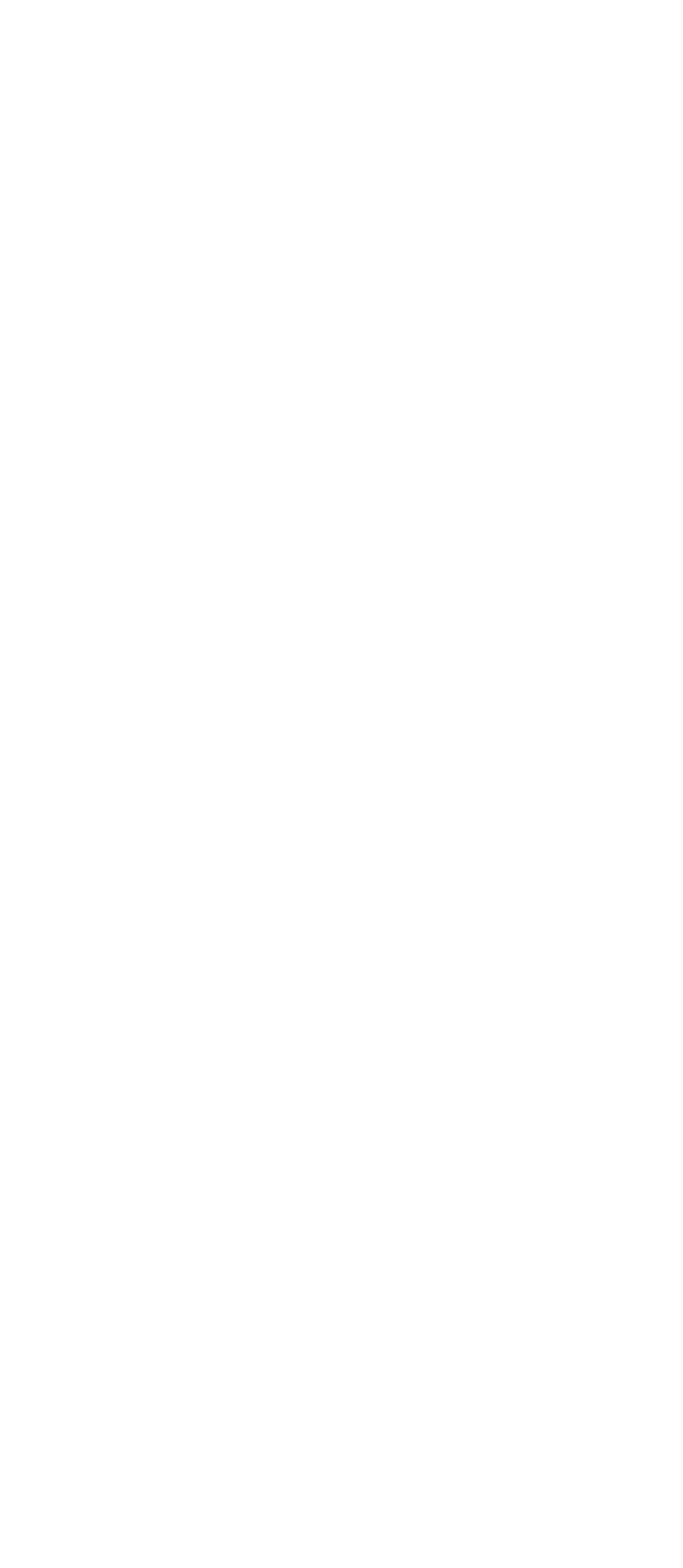Identify the bounding box for the described UI element. Provide the coordinates in (top-left x, top-left y, bottom-right x, bottom-right y) format with values ranging from 0 to 1: Health Foundation

[0.051, 0.955, 0.387, 0.979]